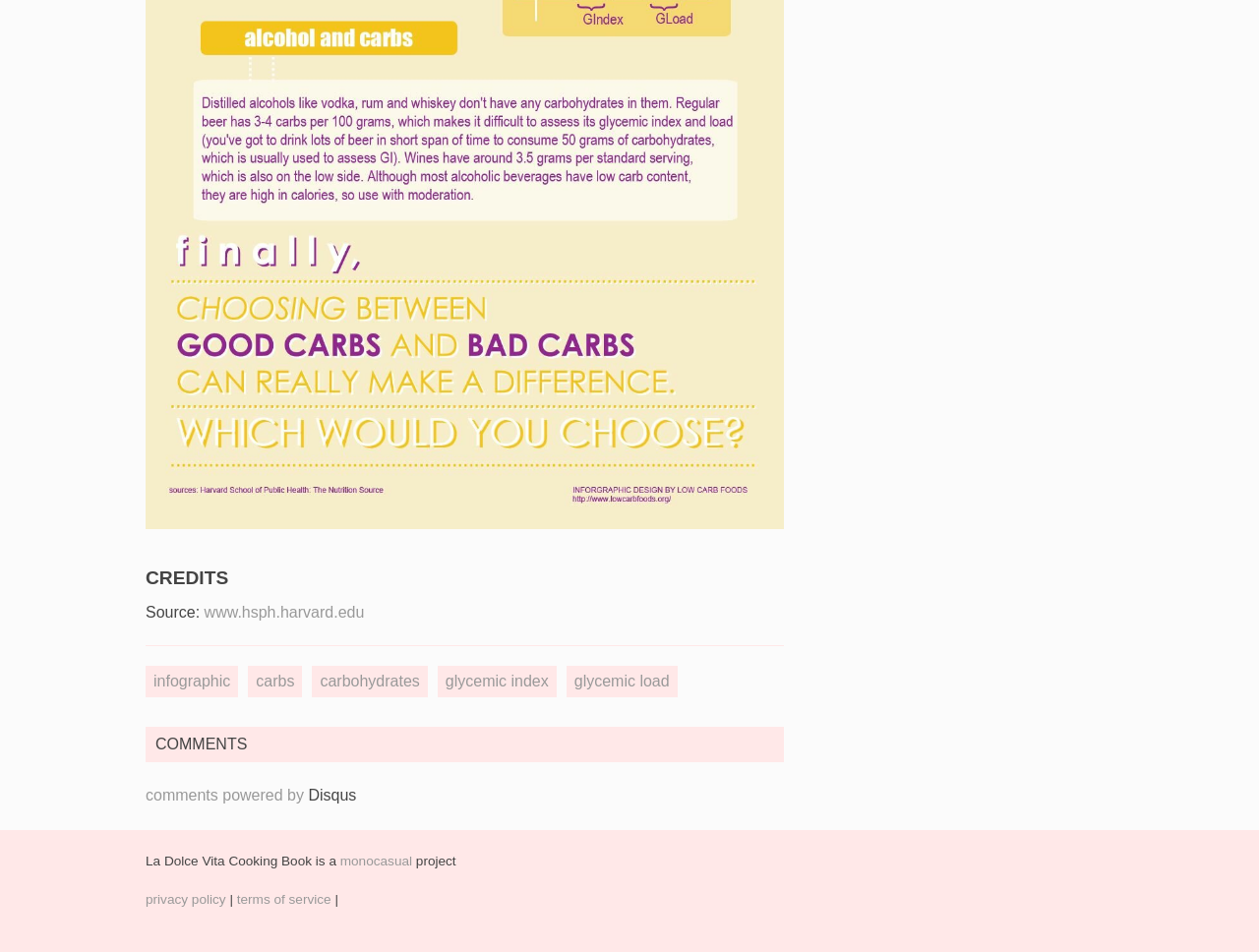Determine the bounding box of the UI component based on this description: "carbs". The bounding box coordinates should be four float values between 0 and 1, i.e., [left, top, right, bottom].

[0.203, 0.708, 0.234, 0.724]